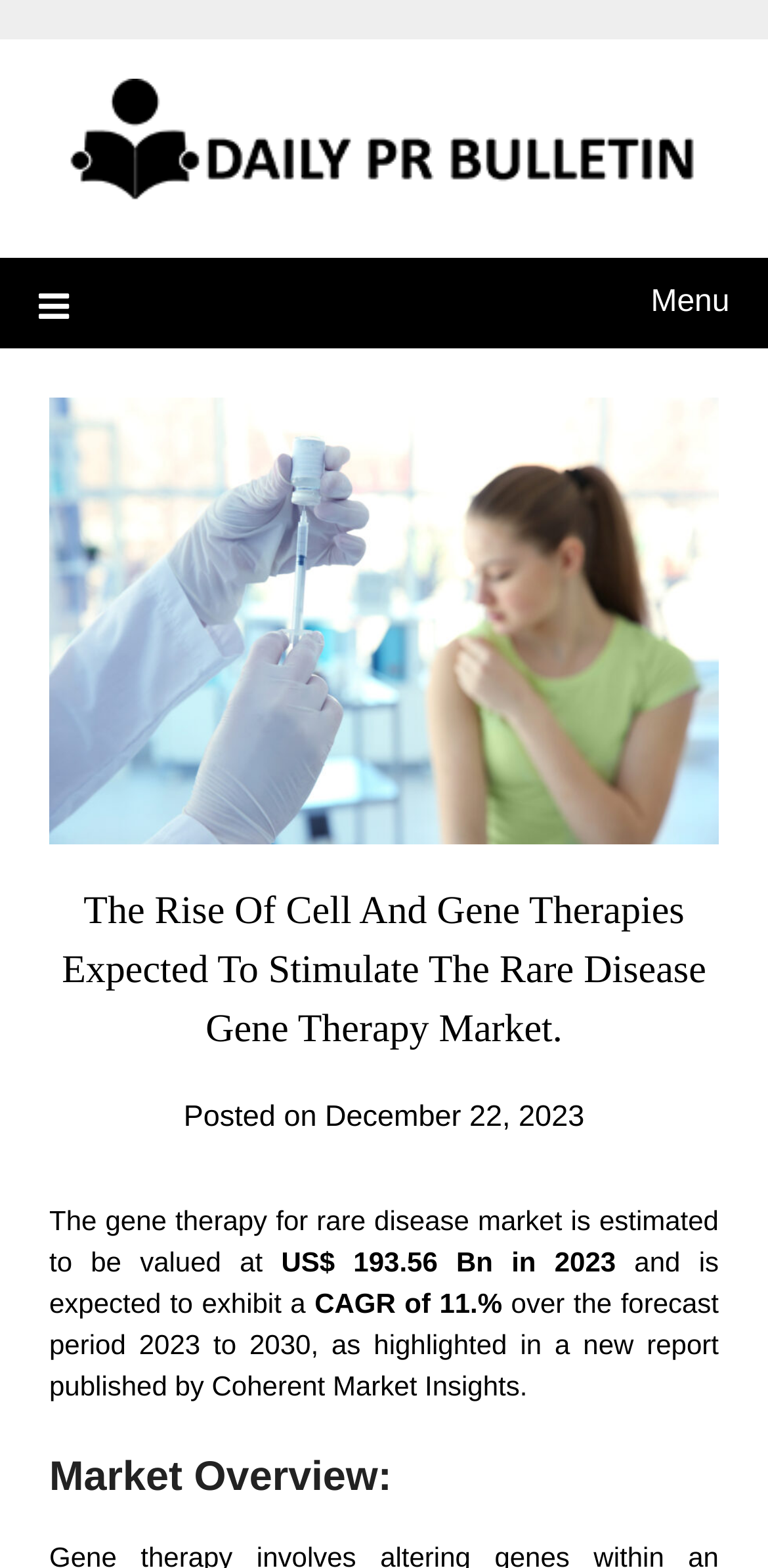What is the estimated value of the gene therapy market in 2023?
Please answer the question with a detailed response using the information from the screenshot.

The answer can be found in the text 'The gene therapy for rare disease market is estimated to be valued at US$ 193.56 Bn in 2023' which is located in the middle of the webpage.